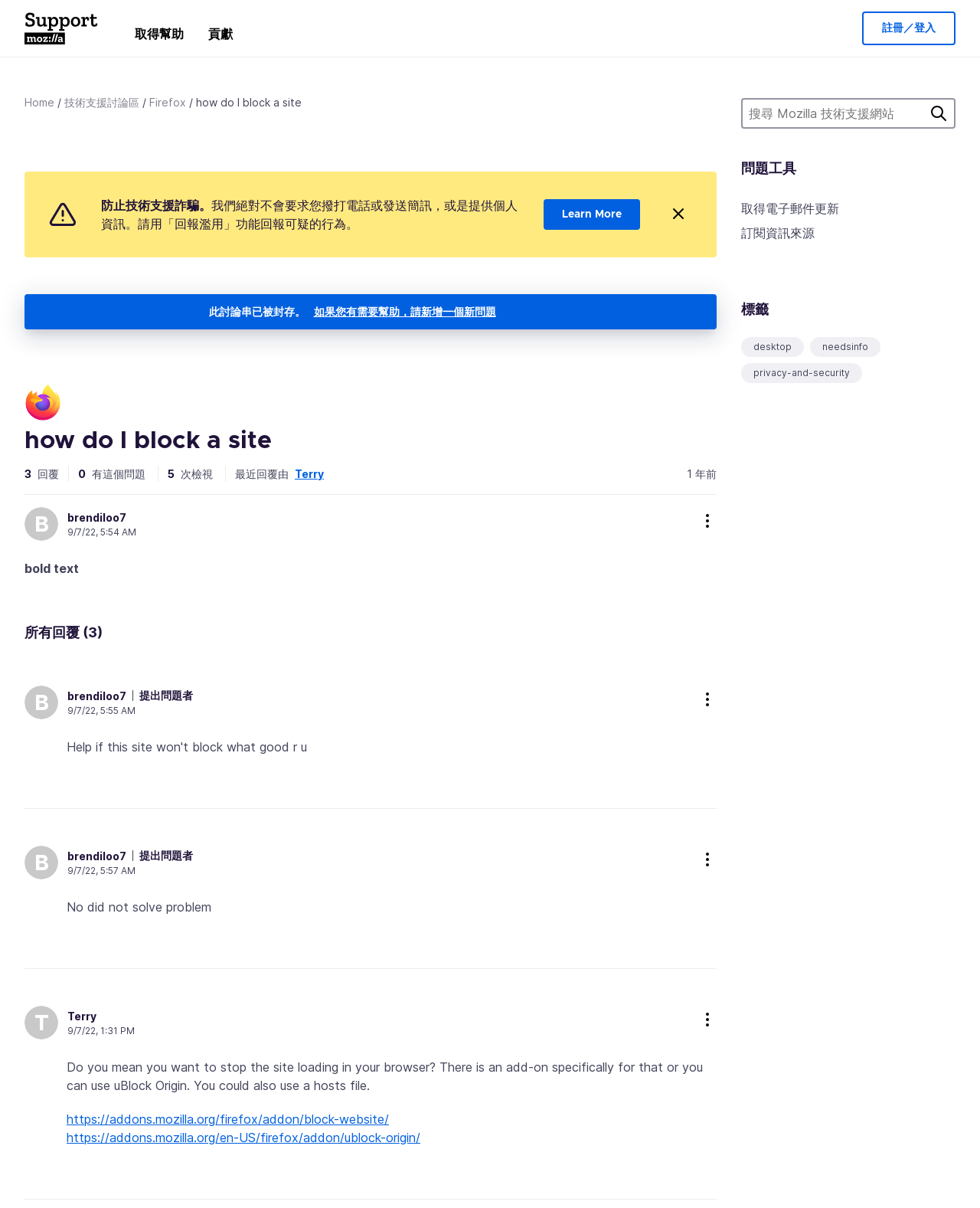Identify the bounding box coordinates of the HTML element based on this description: "alt="Mozilla Support Logo"".

[0.025, 0.01, 0.1, 0.037]